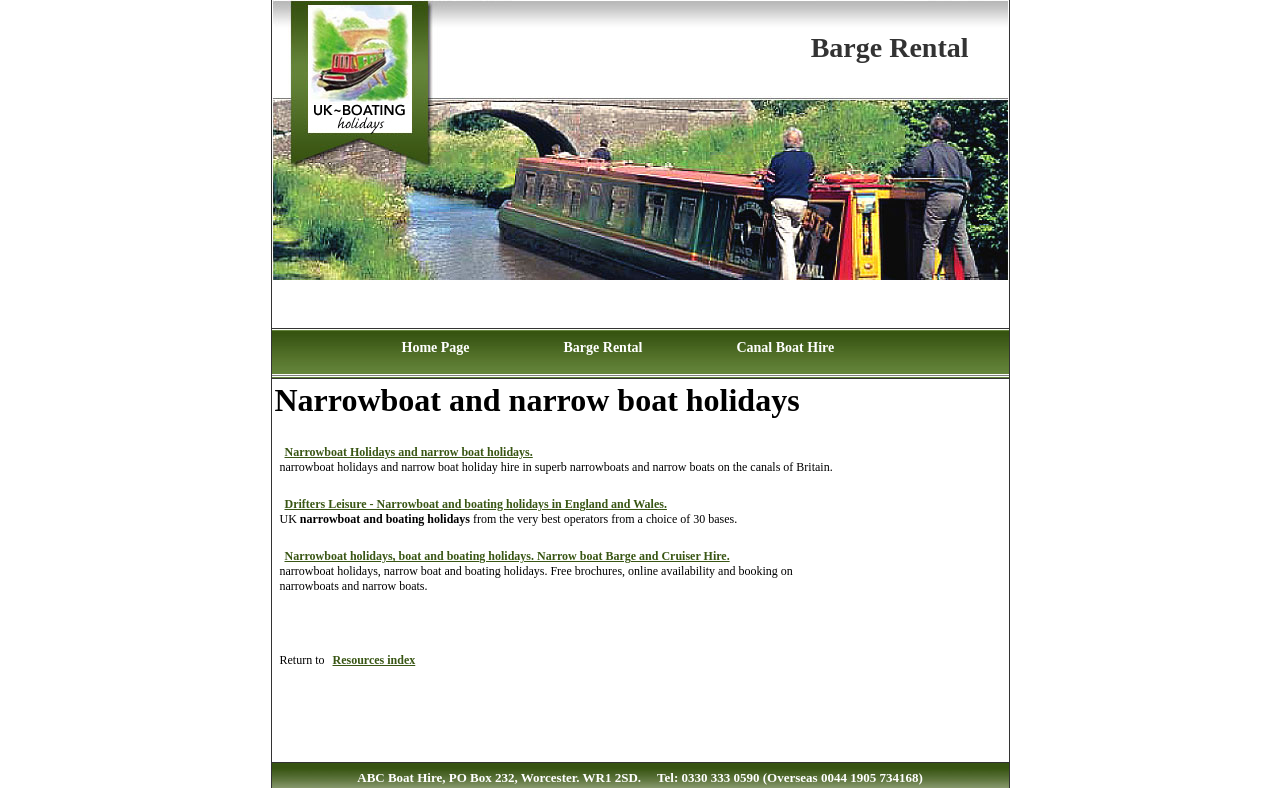What is the name of the company mentioned on the webpage?
Please give a detailed and elaborate answer to the question based on the image.

The link 'Drifters Leisure - Narrowboat and boating holidays in England and Wales' suggests that Drifters Leisure is a company that offers narrowboat and boating holidays in England and Wales.